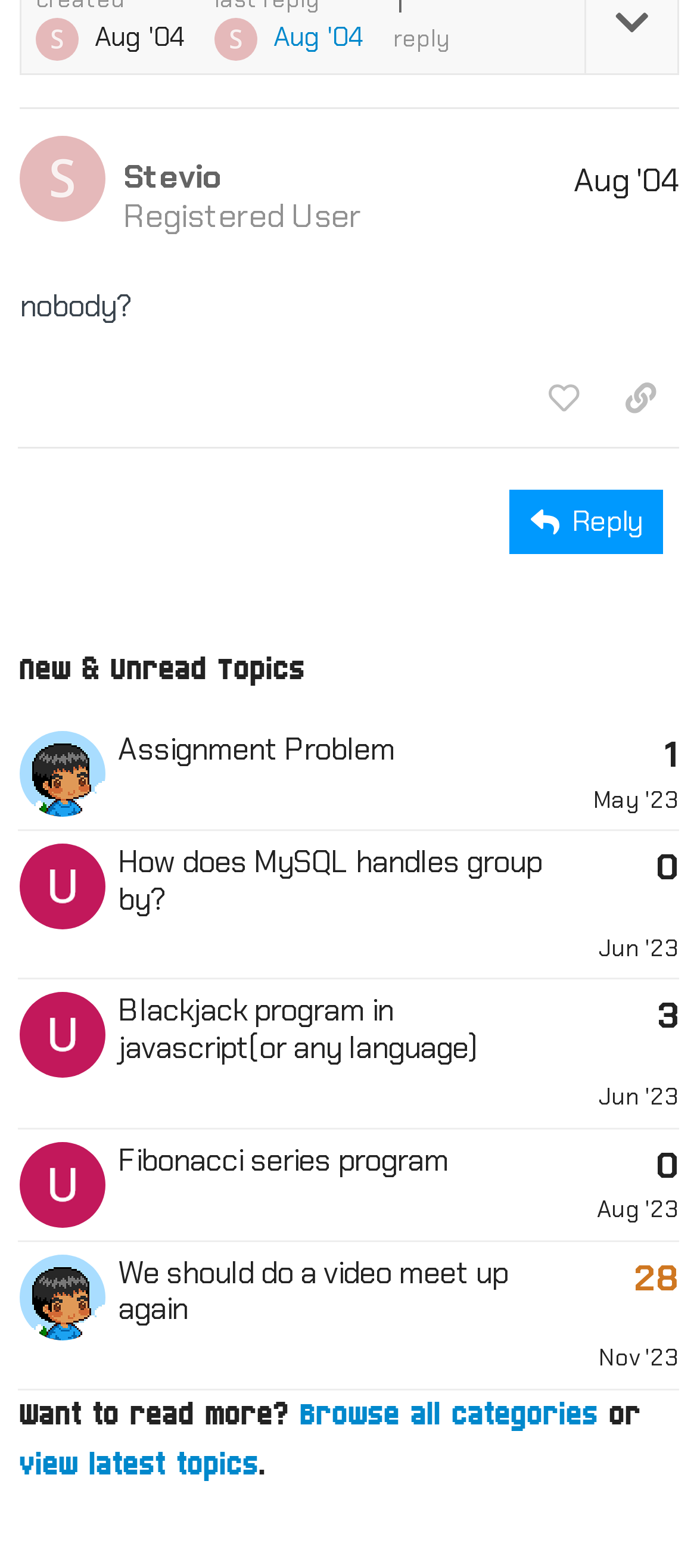How many replies does the post 'We should do a video meet up again' have? Please answer the question using a single word or phrase based on the image.

28